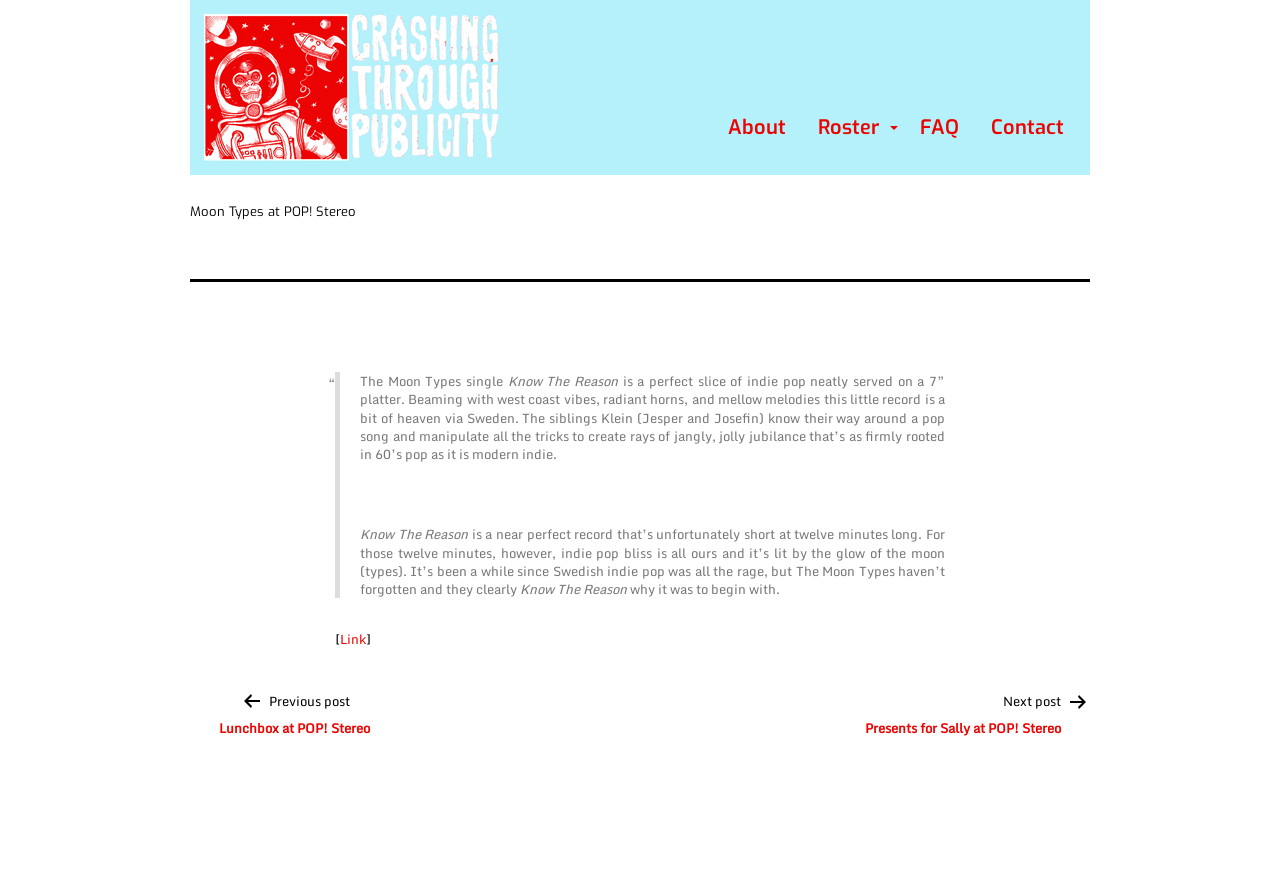What is the name of the single mentioned in the article?
We need a detailed and exhaustive answer to the question. Please elaborate.

The article mentions a single 'The Moon Types' in the context of indie pop music, which is the answer to this question.